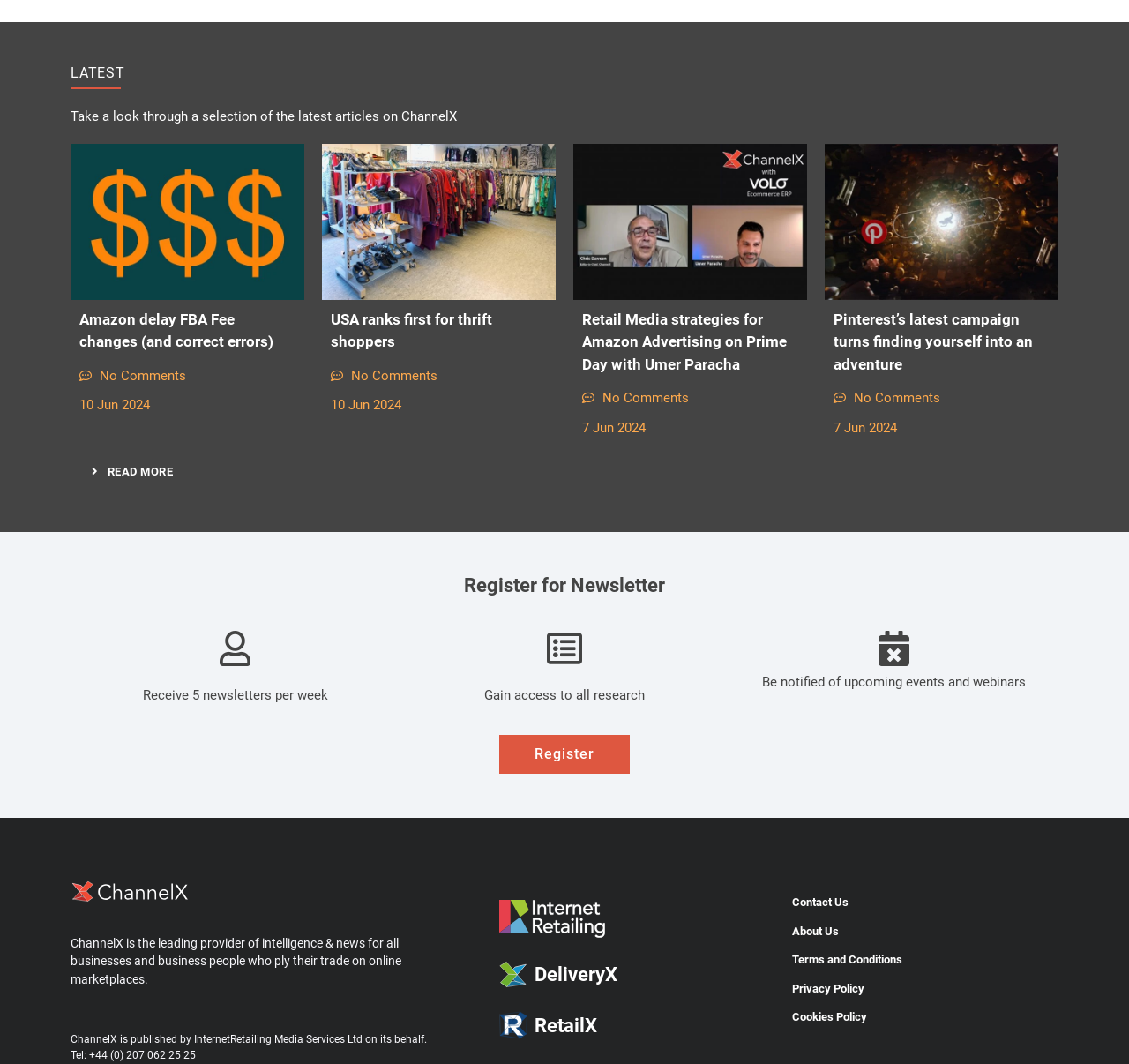Please answer the following question using a single word or phrase: 
What is the purpose of the 'Register for Newsletter' section?

To receive newsletters